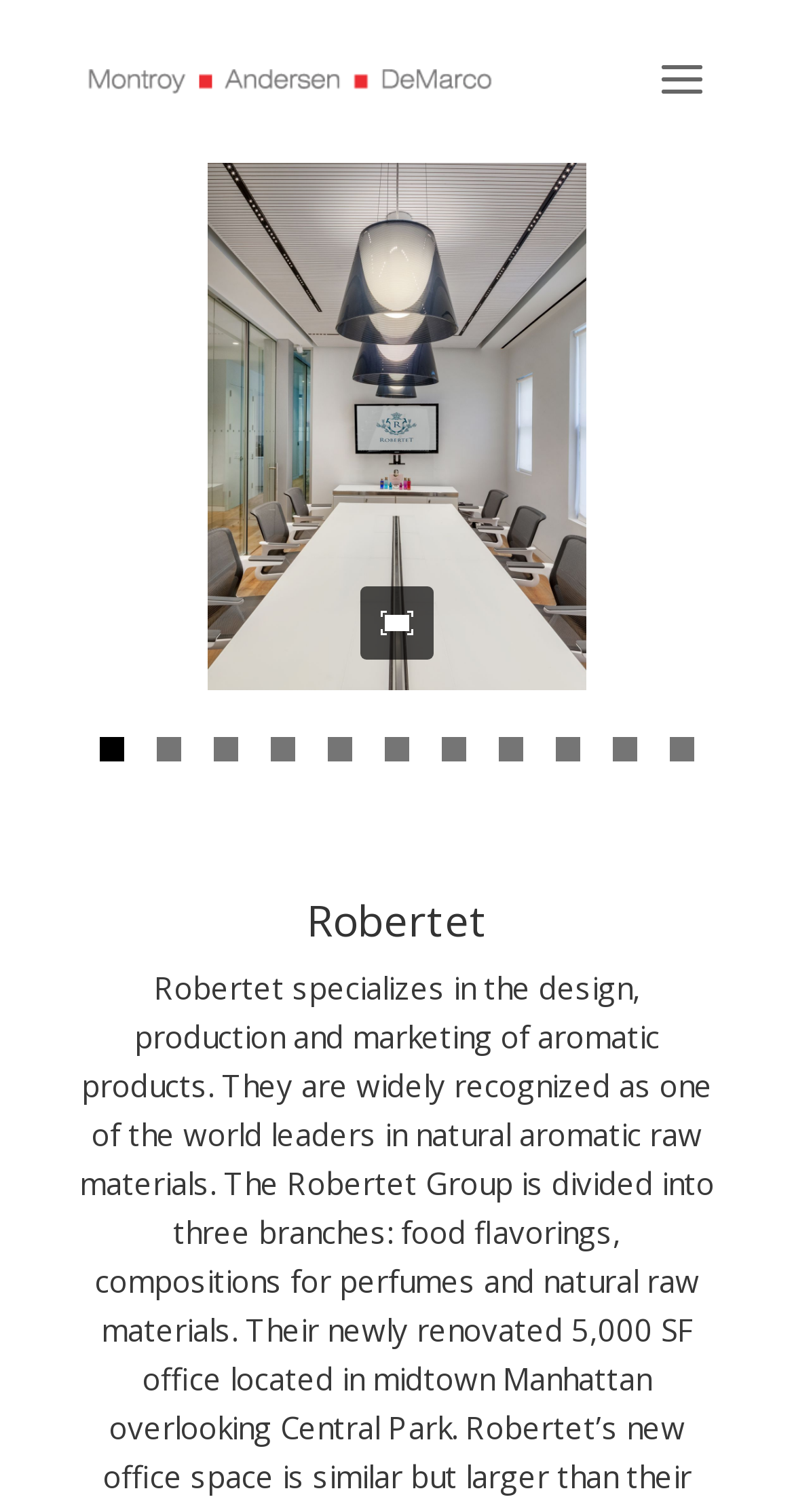Using the description "aria-label="Robertet-NYC-MADGI-5"", predict the bounding box of the relevant HTML element.

[0.628, 0.487, 0.659, 0.504]